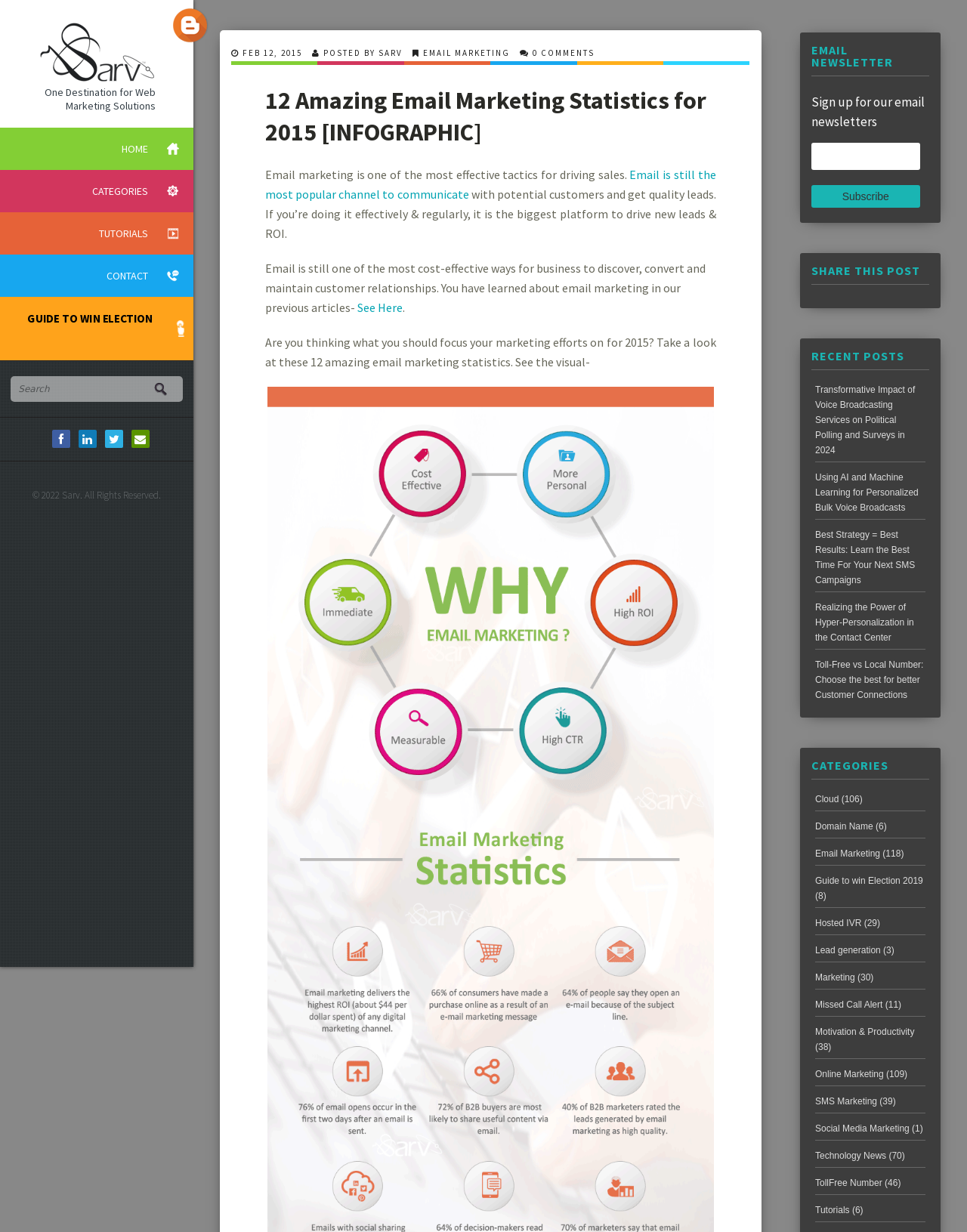What is the name of the blog?
Using the information presented in the image, please offer a detailed response to the question.

The name of the blog can be found in the top-left corner of the webpage, where it says 'Sarv Blog' in a heading element.